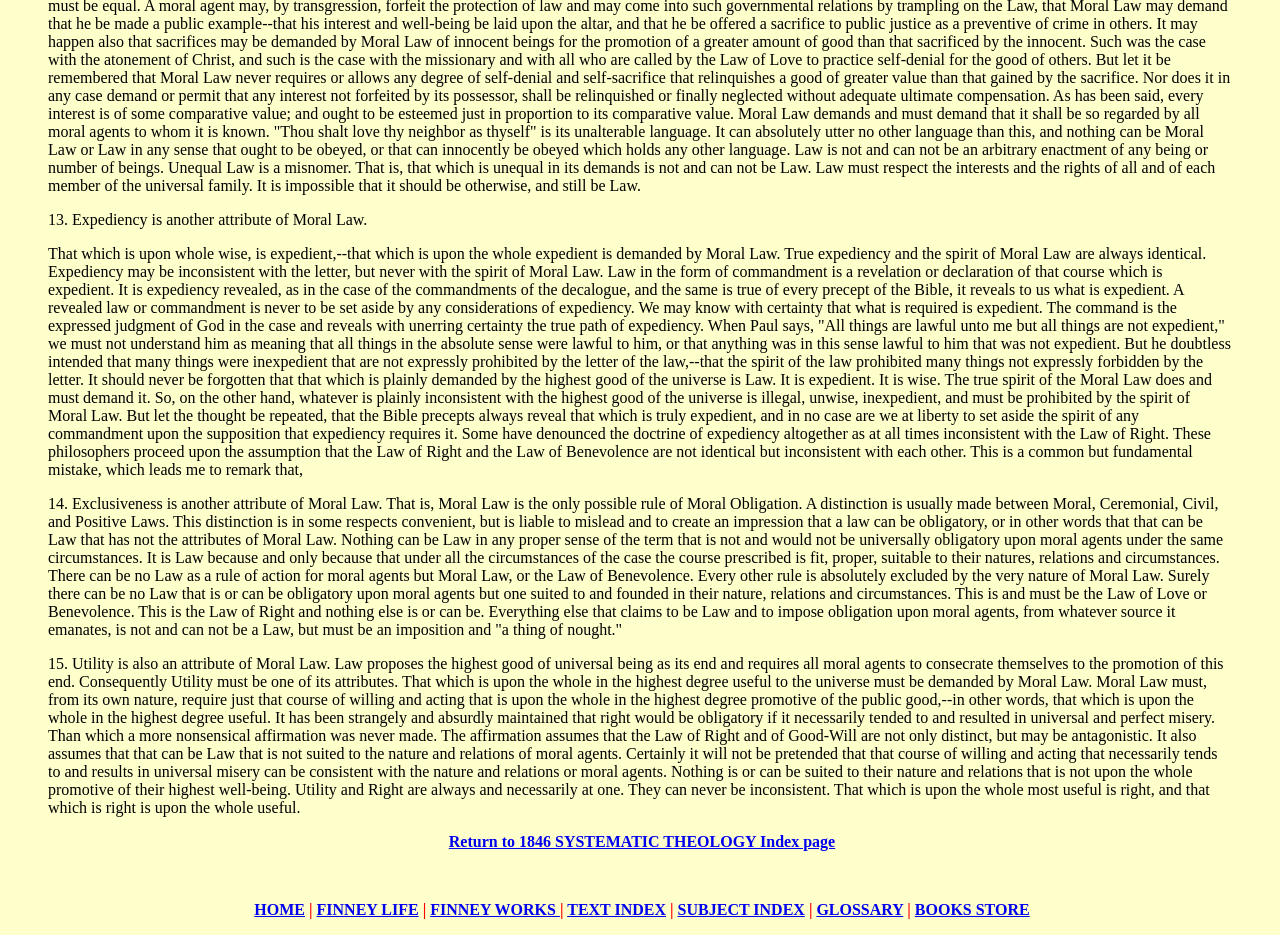What is the purpose of the commandments of the decalogue?
Refer to the image and respond with a one-word or short-phrase answer.

Reveals expediency